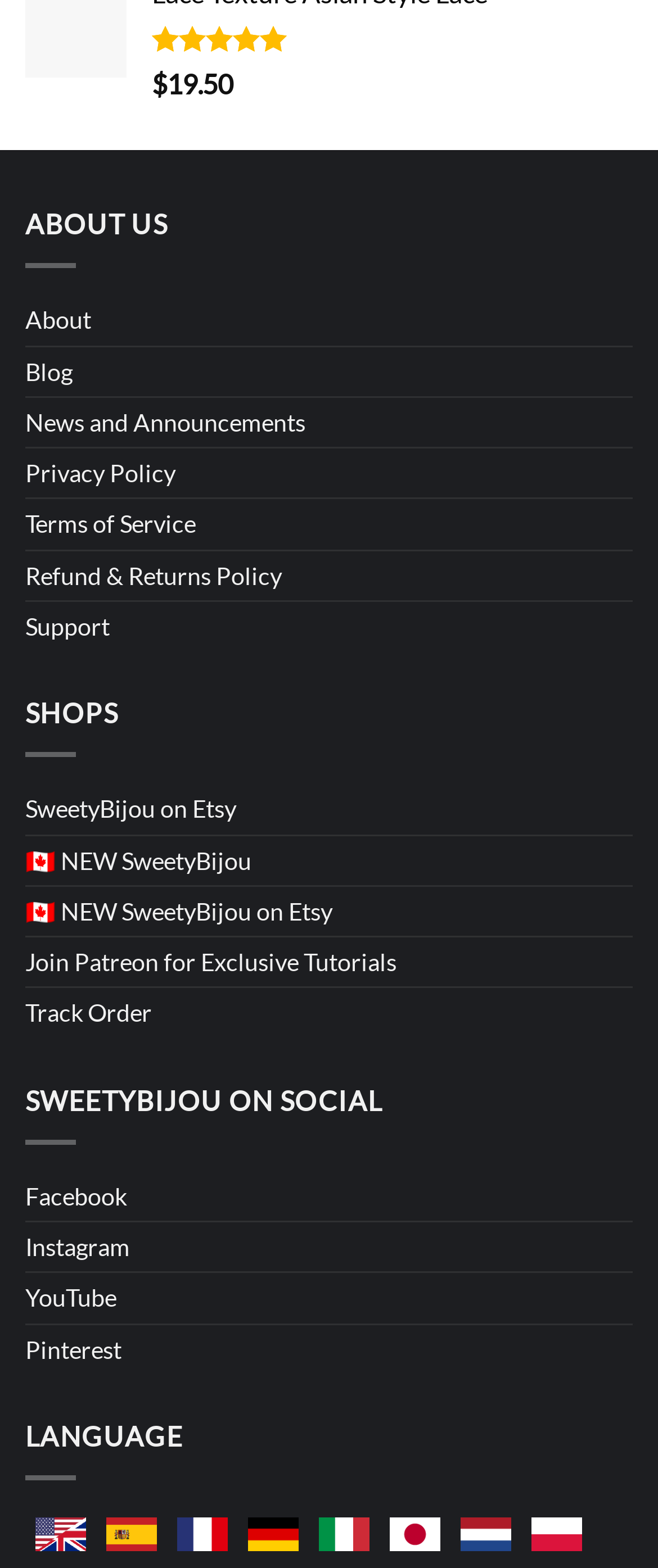Answer in one word or a short phrase: 
How many social media platforms are linked?

4